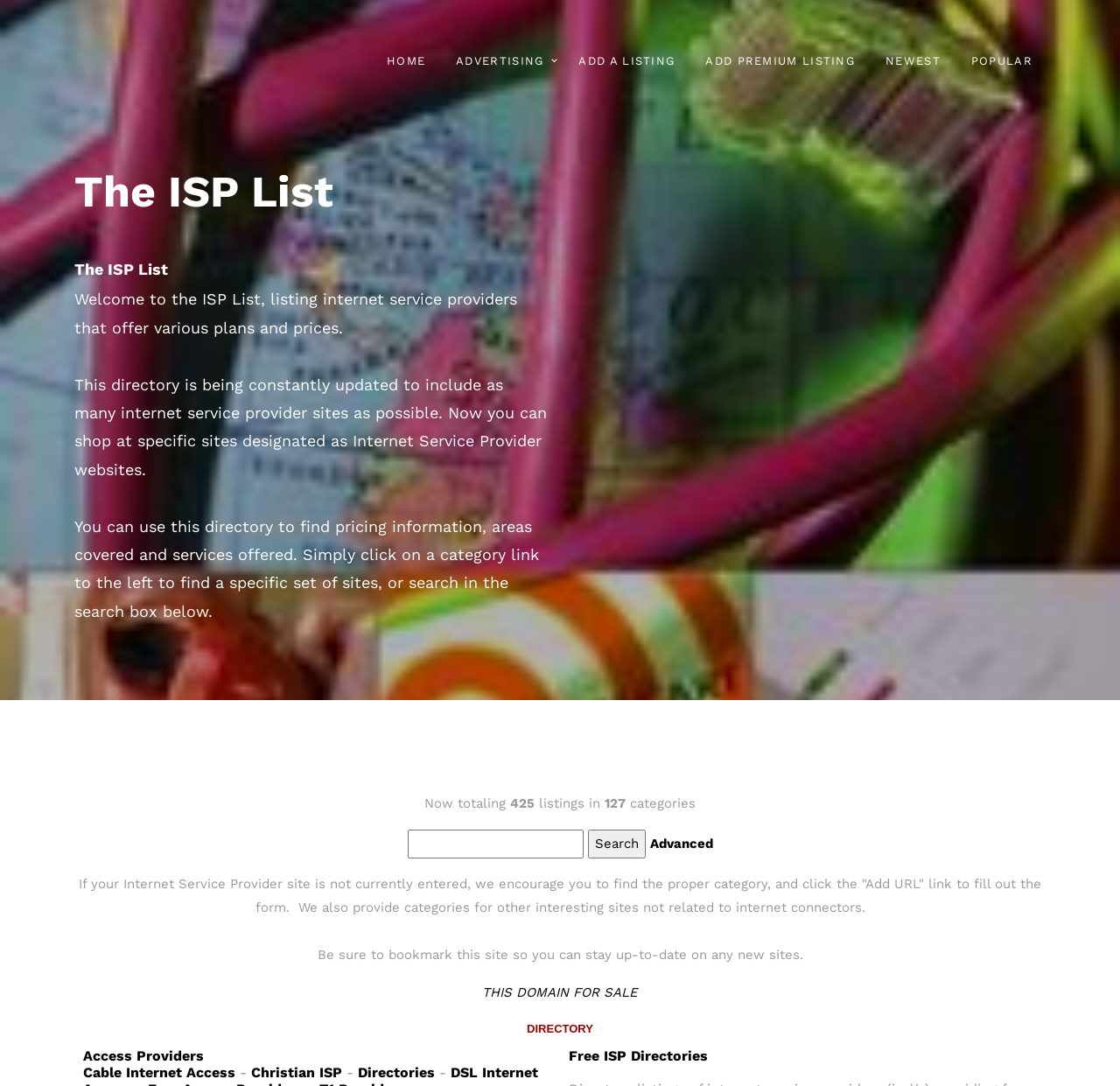Generate a thorough explanation of the webpage's elements.

The webpage is a directory listing of internet service providers and websites related to web design and web hosting. At the top, there is a heading "The ISP List" followed by a brief introduction to the directory. Below the introduction, there are several links to navigate the website, including "HOME", "ADVERTISING", "ADD A LISTING", "ADD PREMIUM LISTING", "NEWEST", and "POPULAR".

On the left side of the page, there is a category list with links to specific sets of sites, including "Access Providers", "Cable Internet Access", "Christian ISP", "Directories", and "Free ISP Directories". The category list is labeled as "DIRECTORY".

In the main content area, there is a welcome message and a brief description of the directory, explaining that it is constantly updated to include as many internet service provider sites as possible. The directory allows users to find pricing information, areas covered, and services offered by clicking on a category link or searching in the search box below.

Below the description, there is a statistic showing the total number of listings (425) and categories (127) in the directory. The search box is located below the statistic, accompanied by a "Search" button and an "Advanced" link.

At the bottom of the page, there is a message encouraging users to add their internet service provider site to the directory if it is not already listed. There is also a reminder to bookmark the site to stay up-to-date on new listings. Finally, there is a link to a domain for sale and a label "DIRECTORY" above the category list.